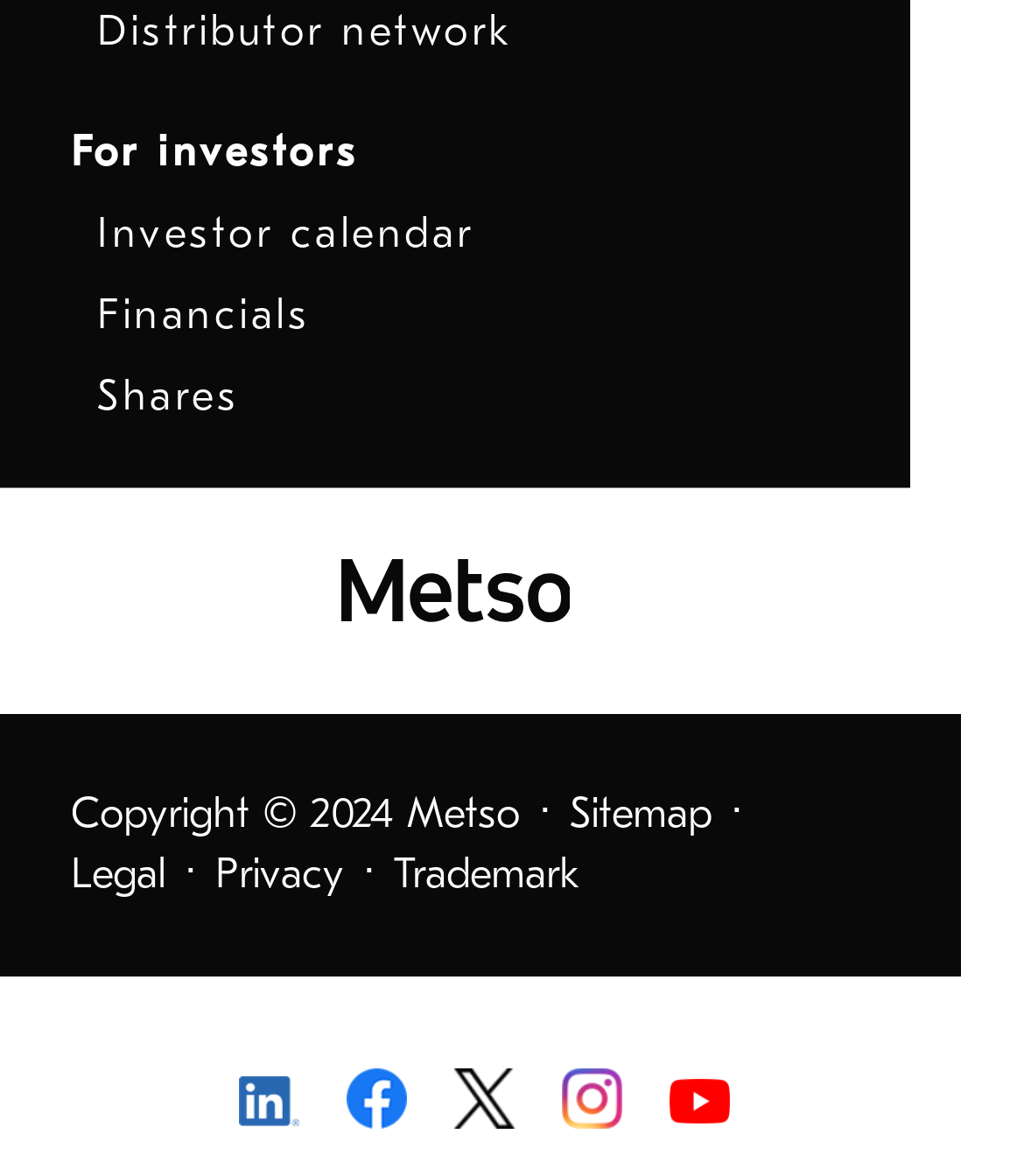Please find the bounding box coordinates of the section that needs to be clicked to achieve this instruction: "Go to investor calendar".

[0.095, 0.178, 0.463, 0.218]